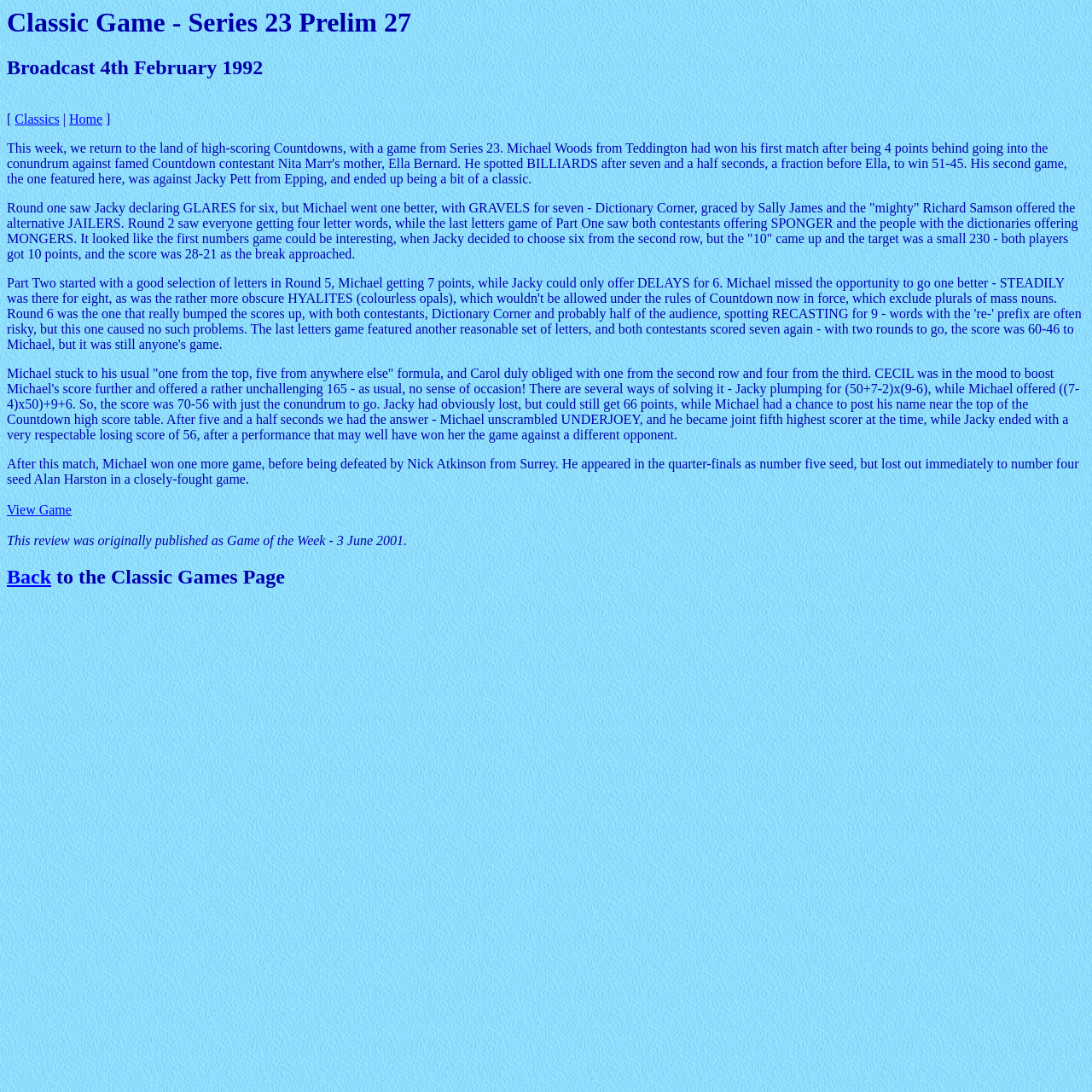Give a one-word or one-phrase response to the question: 
What is the link to navigate to?

Classic Games Page